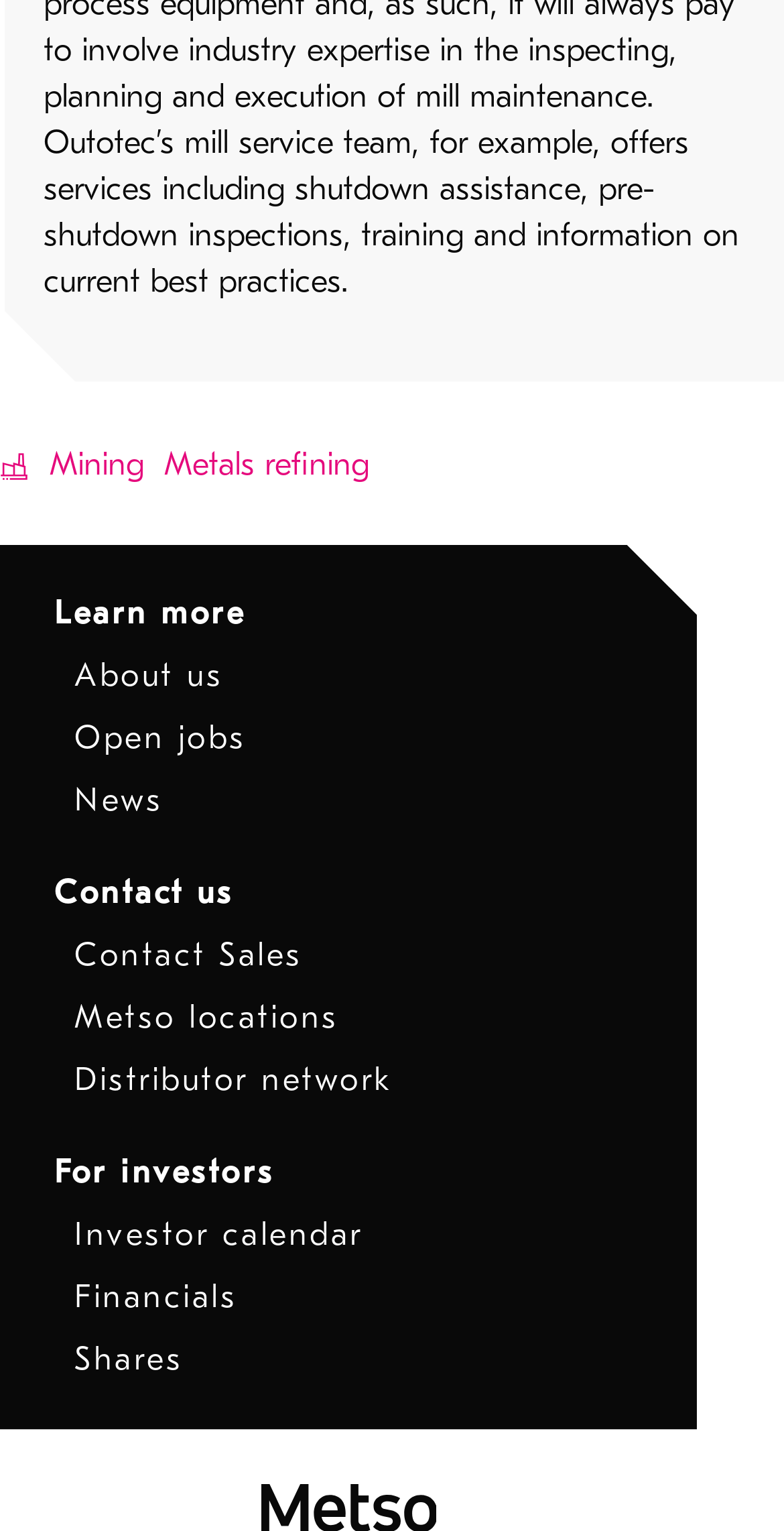How many links are related to investors?
Provide a comprehensive and detailed answer to the question.

I found three links that are related to investors, which are 'For investors', 'Investor calendar', and 'Financials'. These links are likely to provide information about the company's financial performance and investor-related activities.